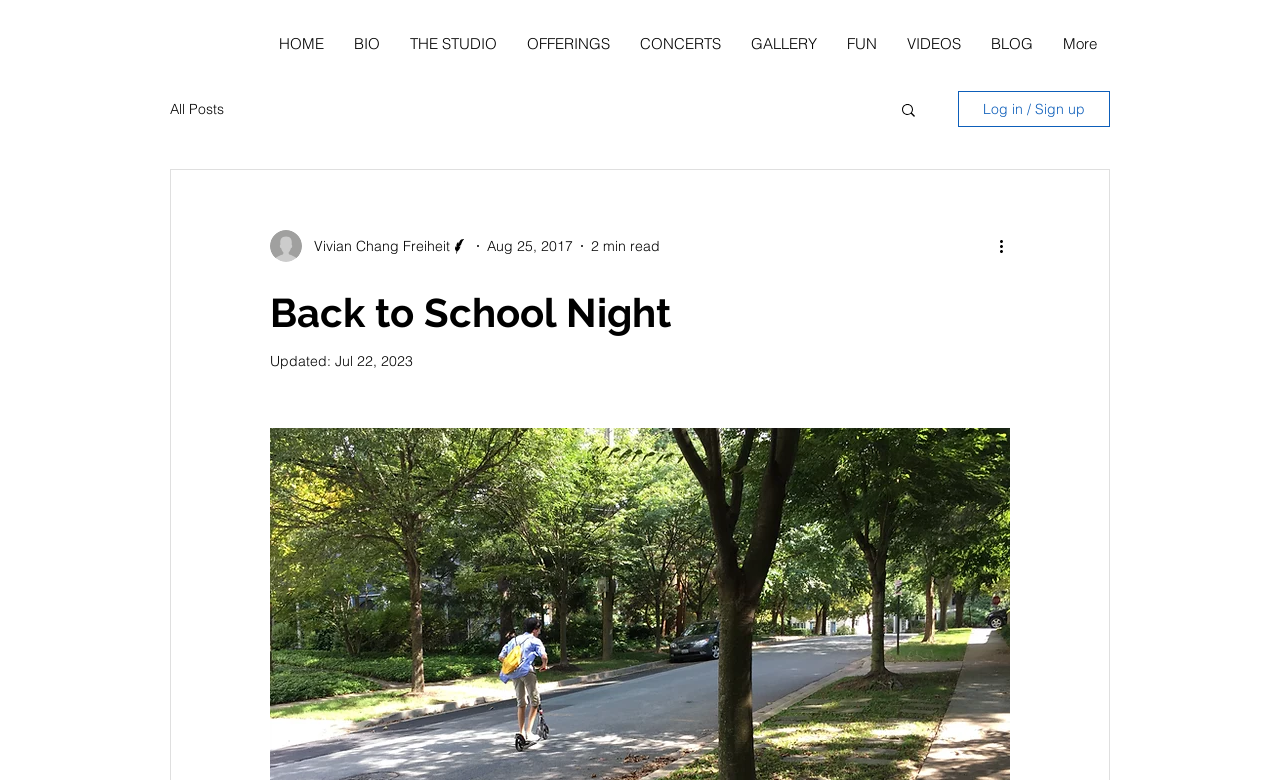What is the date of the blog post?
Please look at the screenshot and answer using one word or phrase.

Aug 25, 2017